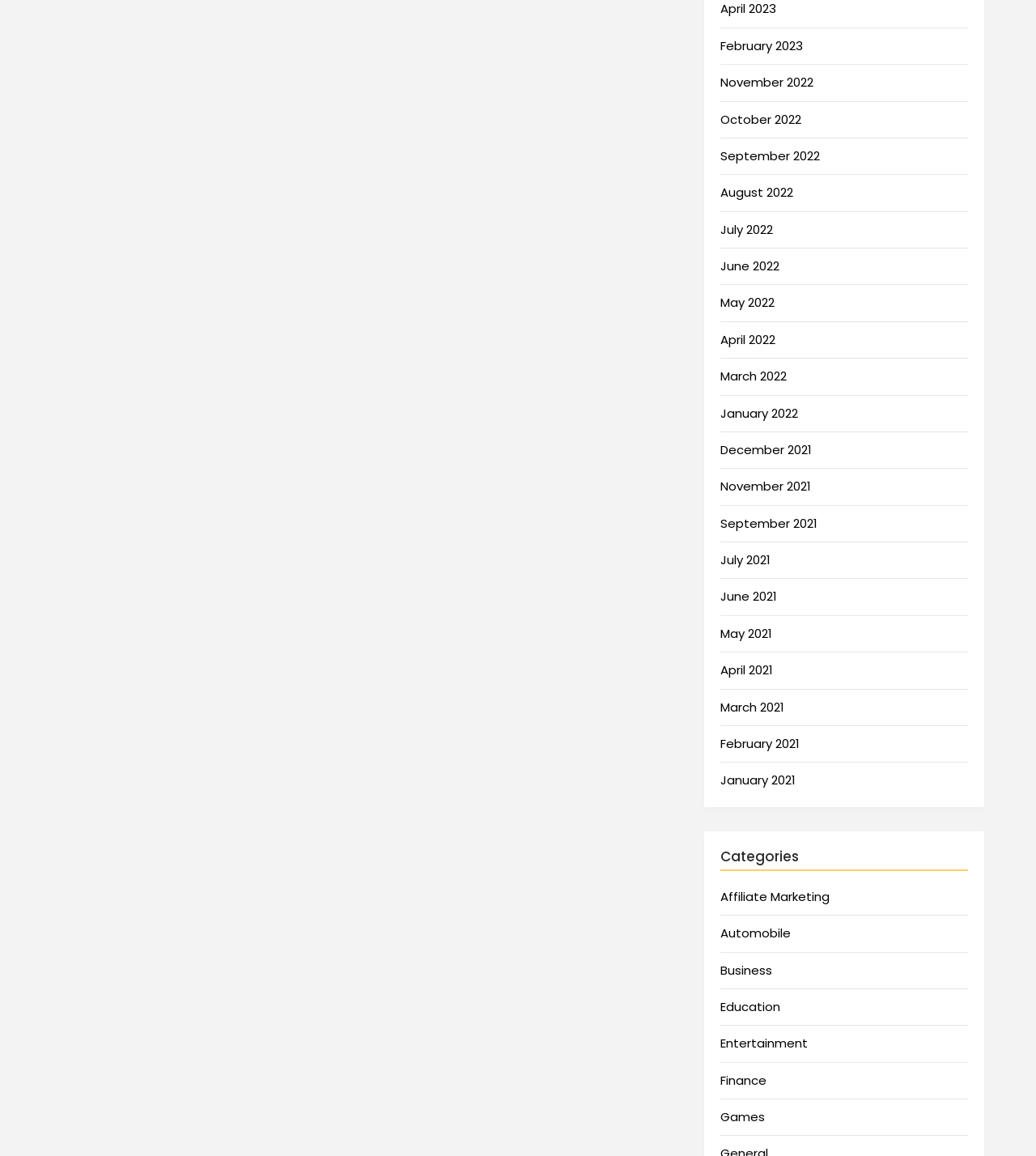Extract the bounding box for the UI element that matches this description: "Automobile".

[0.696, 0.8, 0.764, 0.815]